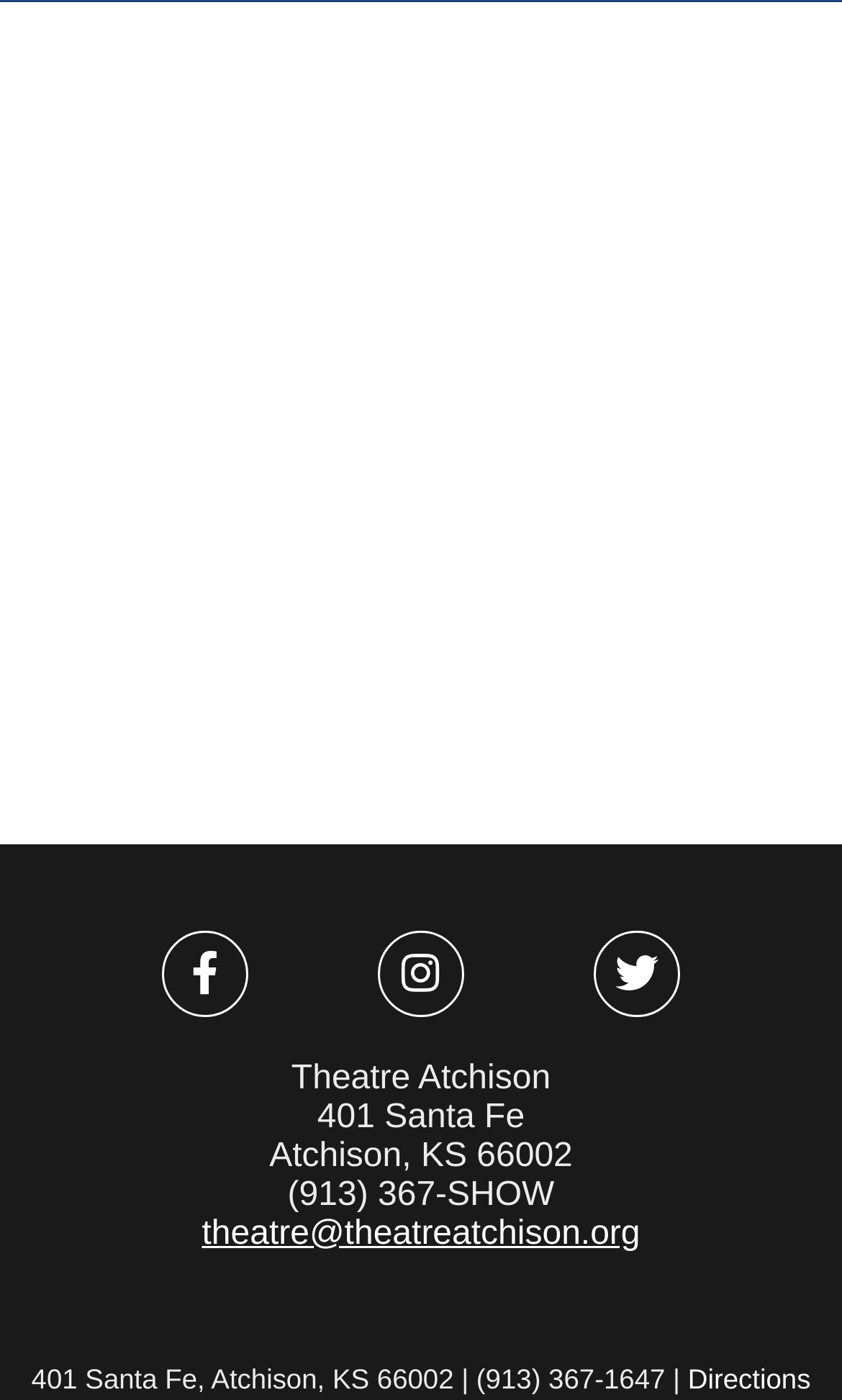Is there a link to get directions to Theatre Atchison?
Based on the image, answer the question with a single word or brief phrase.

Yes